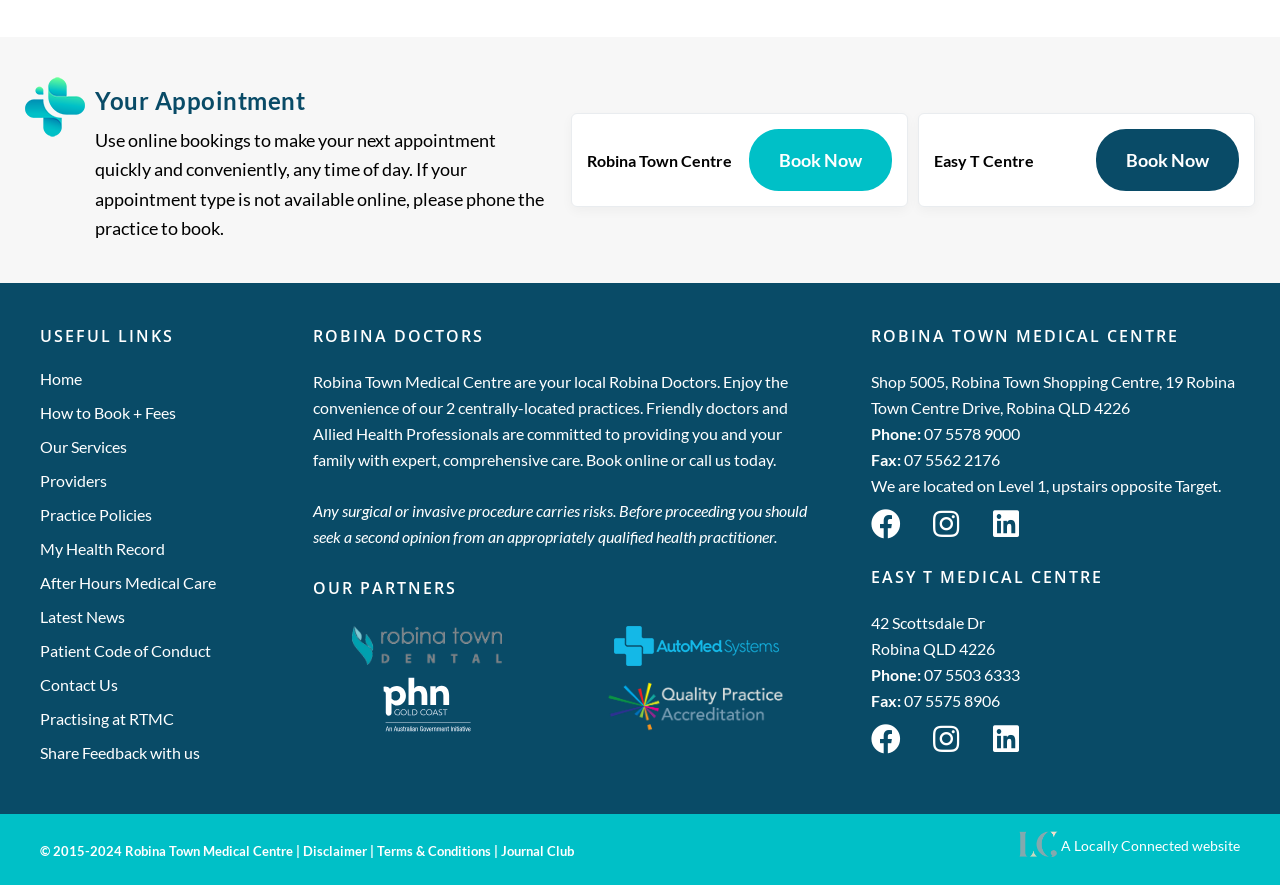Please identify the bounding box coordinates of the area that needs to be clicked to follow this instruction: "Contact Us".

[0.031, 0.759, 0.213, 0.789]